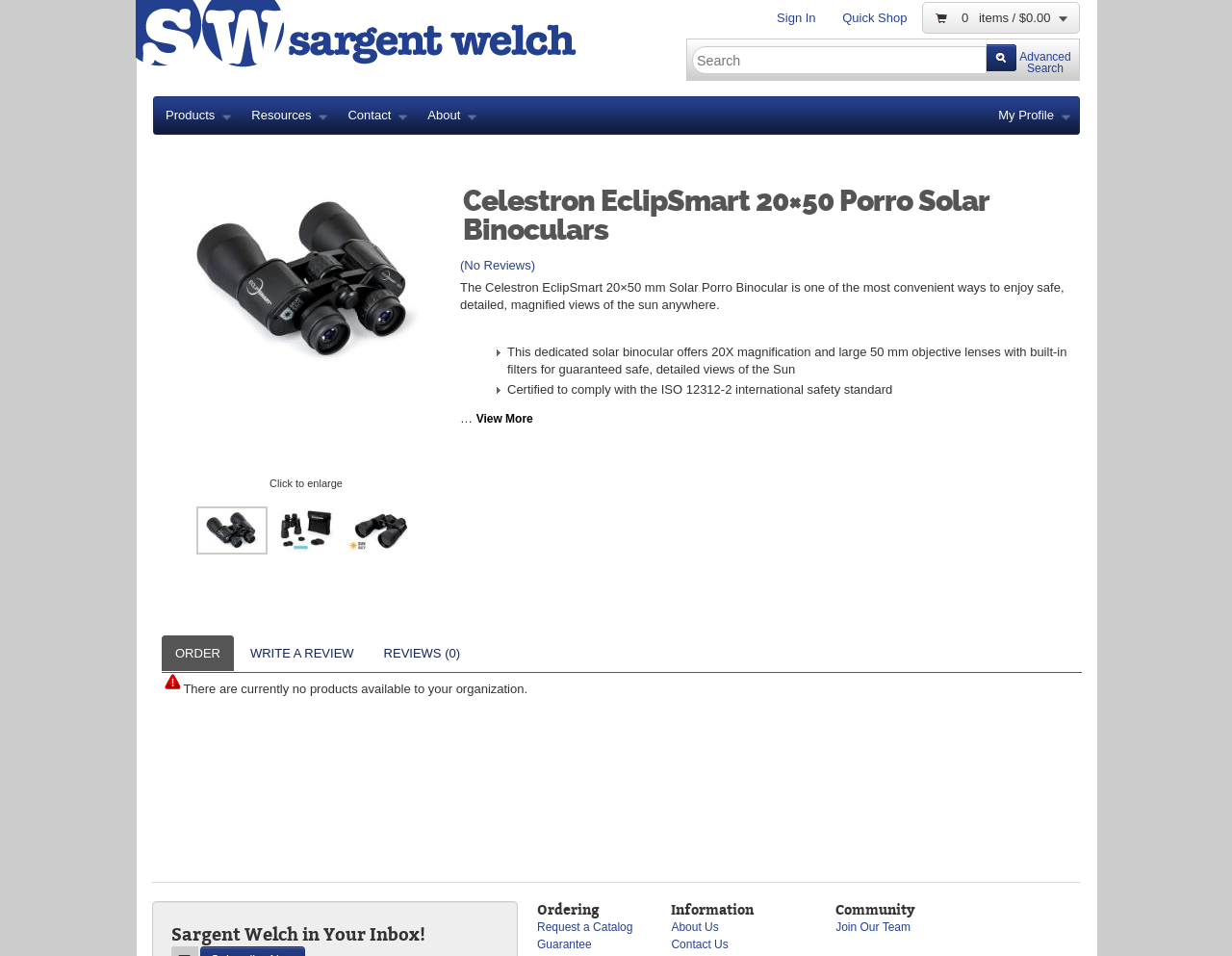How many reviews are there for this product? Examine the screenshot and reply using just one word or a brief phrase.

0